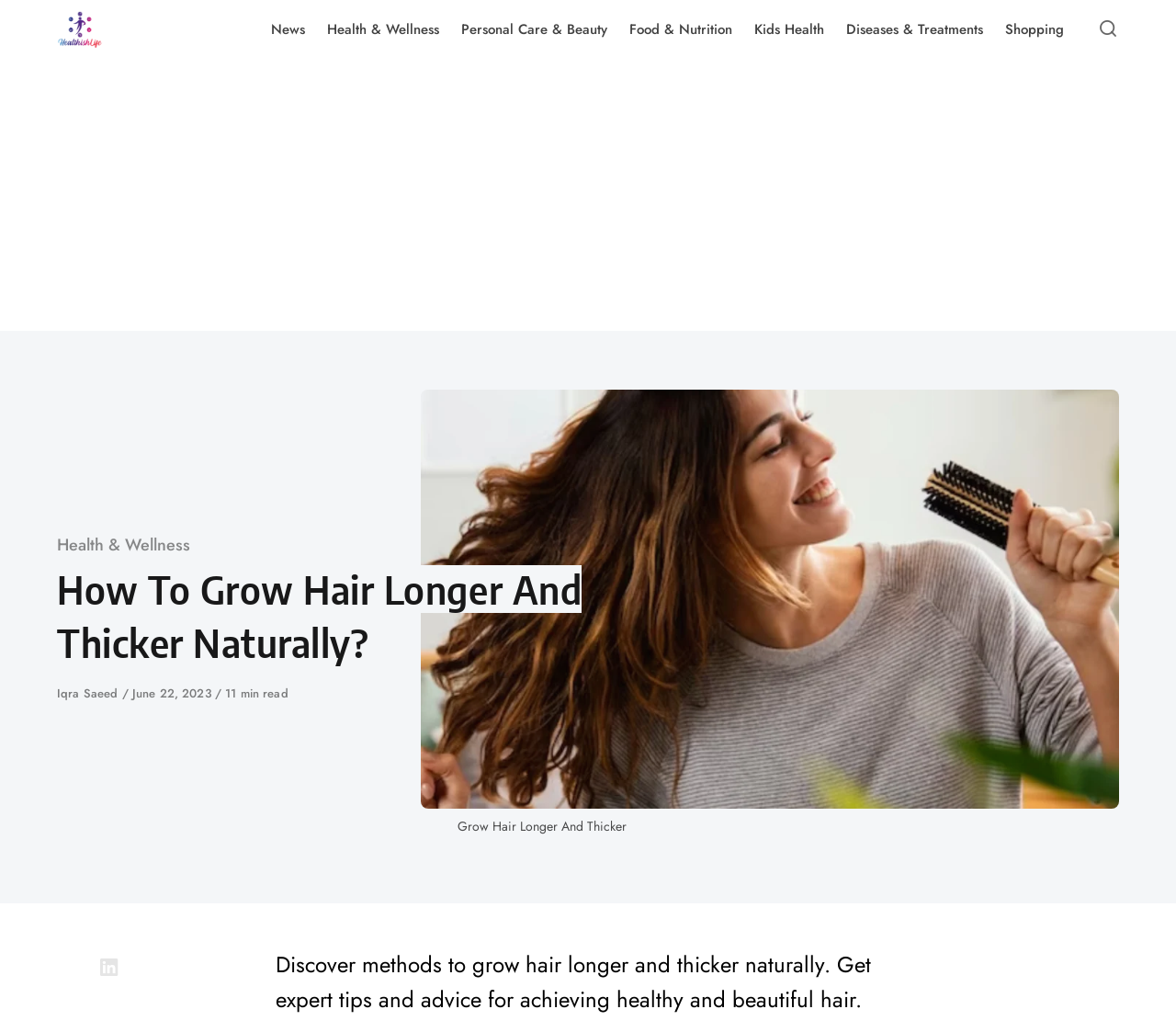Could you locate the bounding box coordinates for the section that should be clicked to accomplish this task: "Read the article 'How To Grow Hair Longer And Thicker Naturally?'".

[0.048, 0.545, 0.532, 0.649]